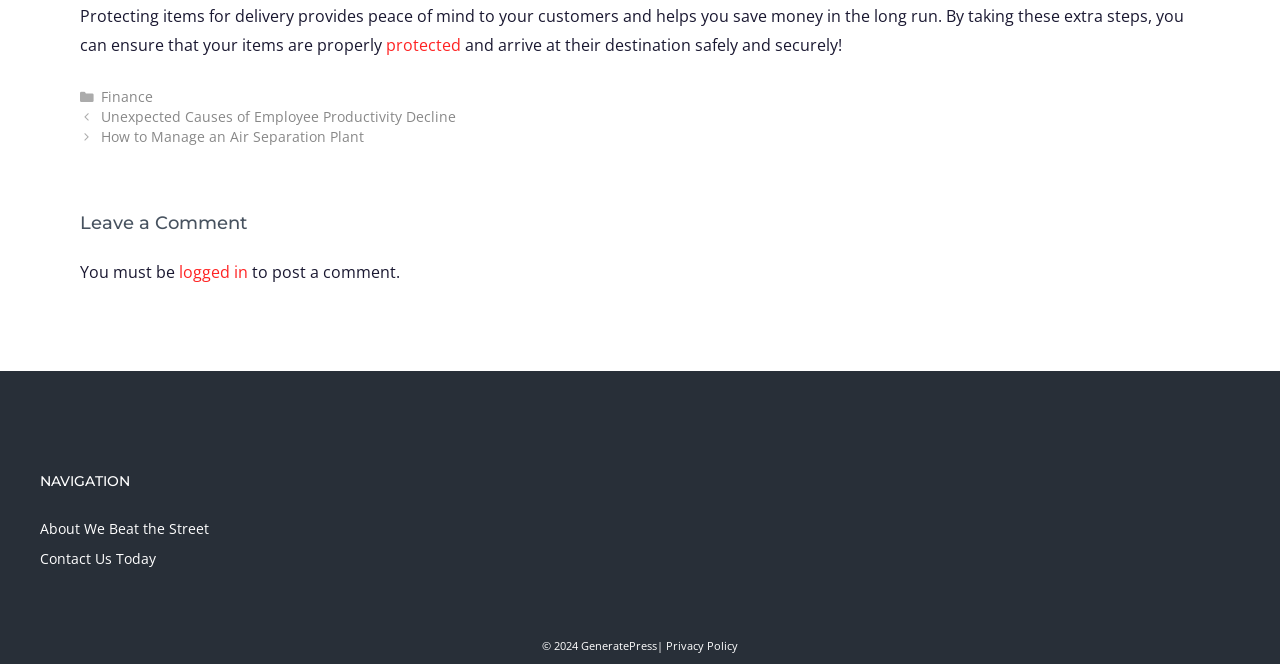What is required to post a comment?
Please answer the question with a detailed and comprehensive explanation.

The text states 'You must be logged in to post a comment.' This indicates that being logged in is a necessary condition to post a comment.